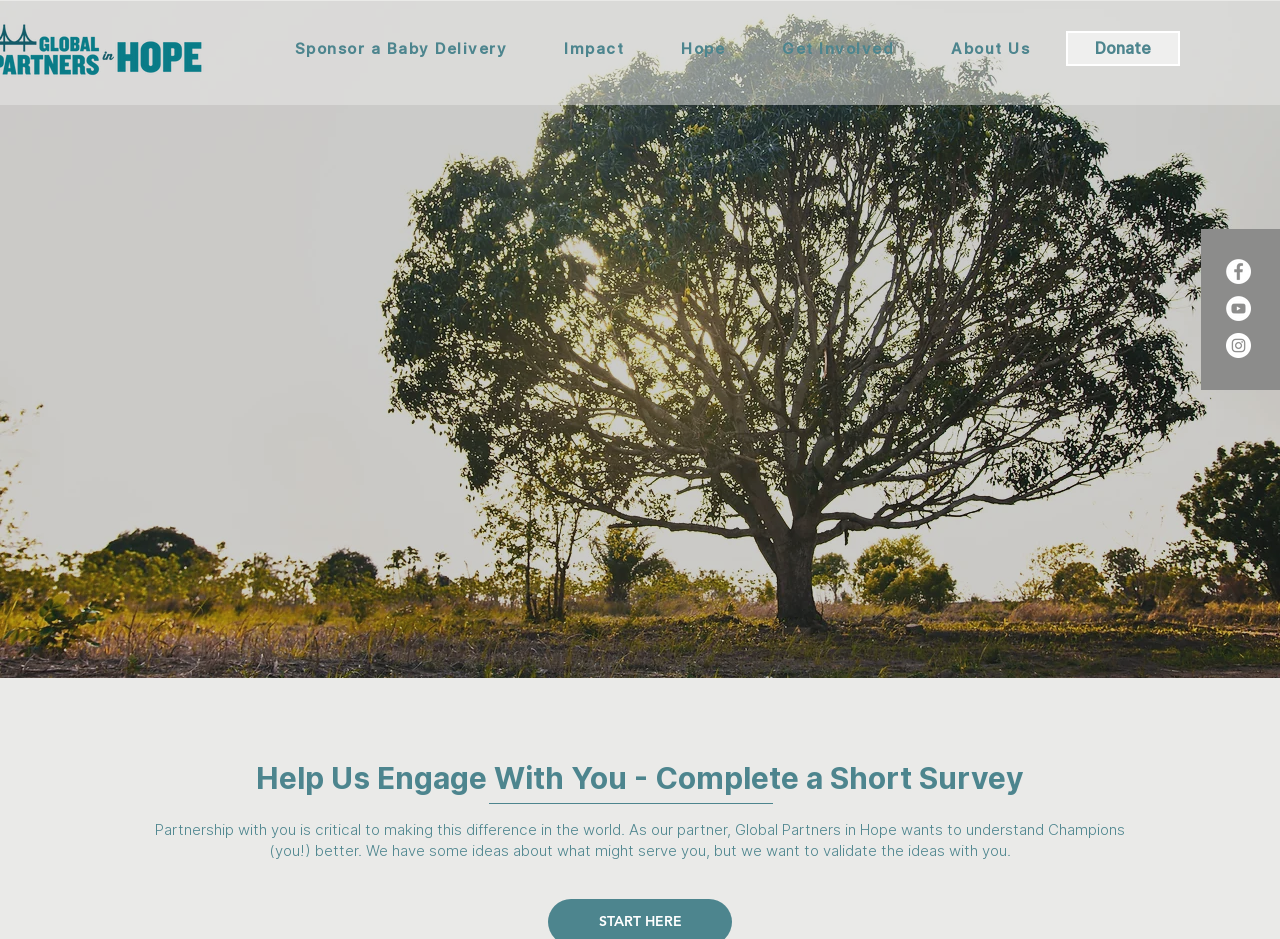What is the purpose of the survey mentioned?
Please provide a comprehensive answer based on the visual information in the image.

I read the StaticText element 'Partnership with you is critical to making this difference in the world. As our partner, Global Partners in Hope wants to understand Champions (you!) better. We have some ideas about what might serve you, but we want to validate the ideas with you.' which suggests that the purpose of the survey is to understand Champions better.